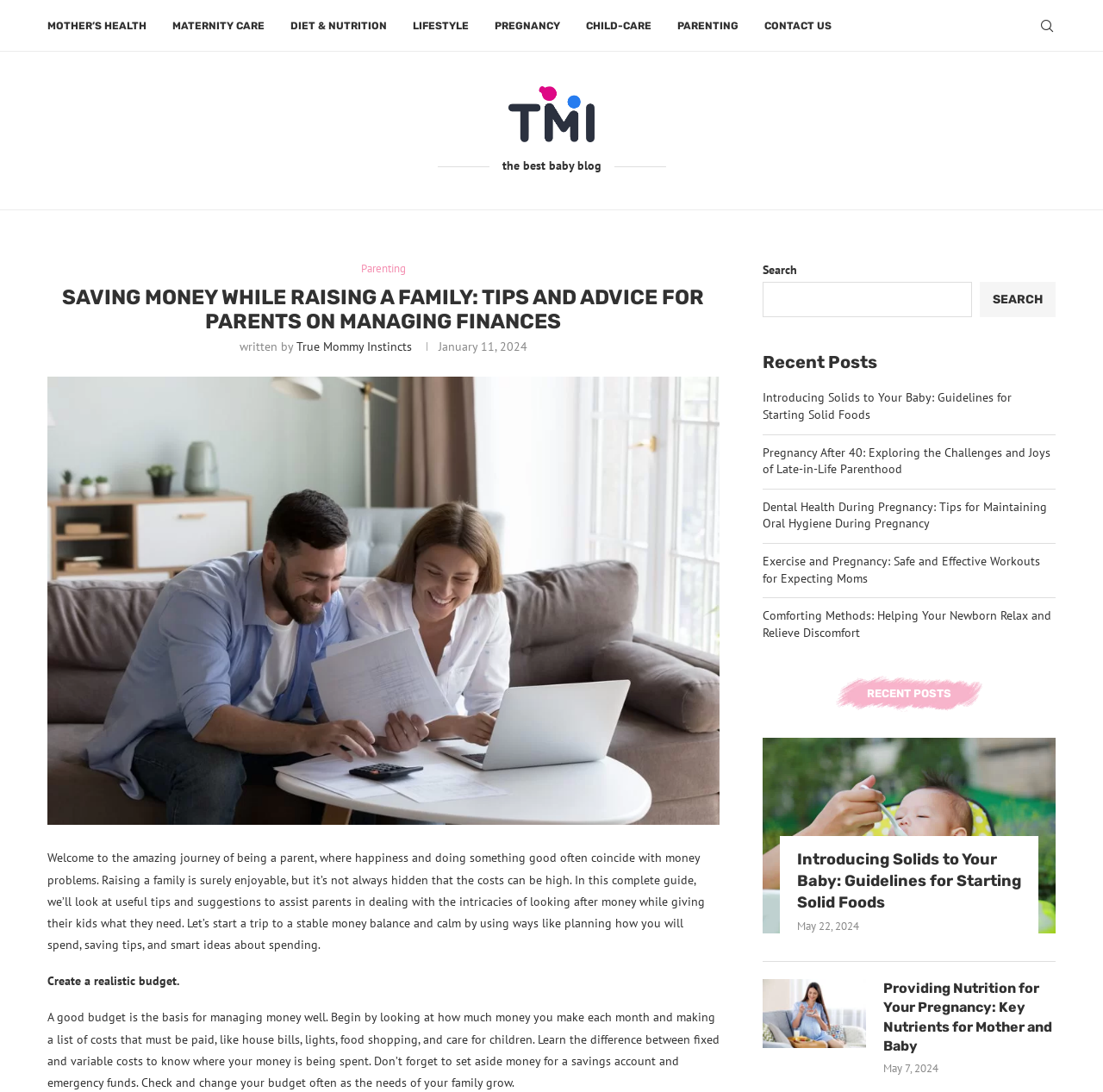How many recent posts are listed on this webpage?
Look at the screenshot and provide an in-depth answer.

The number of recent posts can be counted by looking at the links under the heading 'Recent Posts' with a bounding box of [0.691, 0.322, 0.957, 0.341]. There are 6 links listed, each representing a recent post.